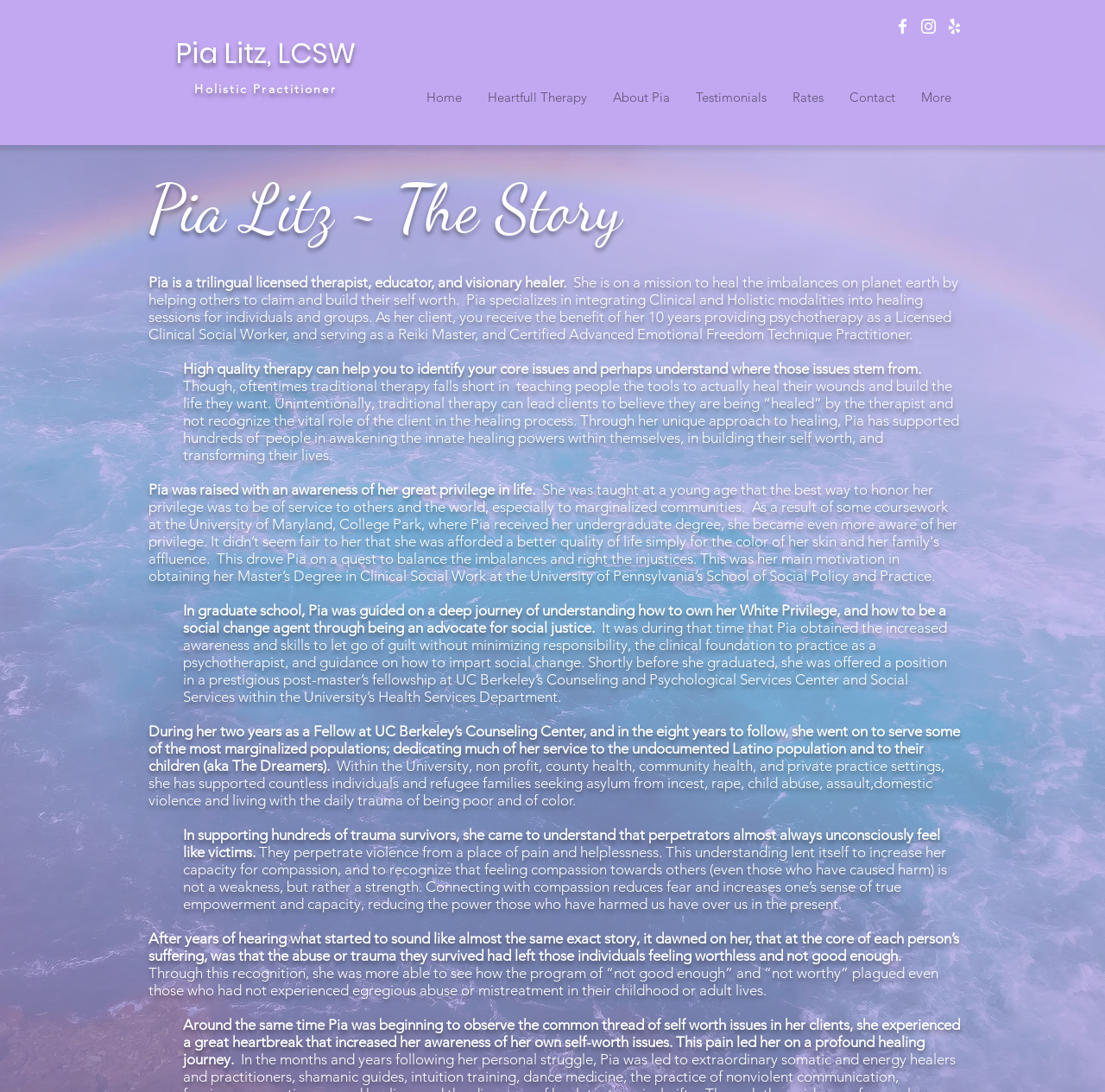Refer to the image and offer a detailed explanation in response to the question: What is the purpose of Pia Litz's therapy?

Based on the webpage, Pia Litz's therapy aims to help people claim and build their self-worth, which is mentioned in one of the StaticText elements as her mission.